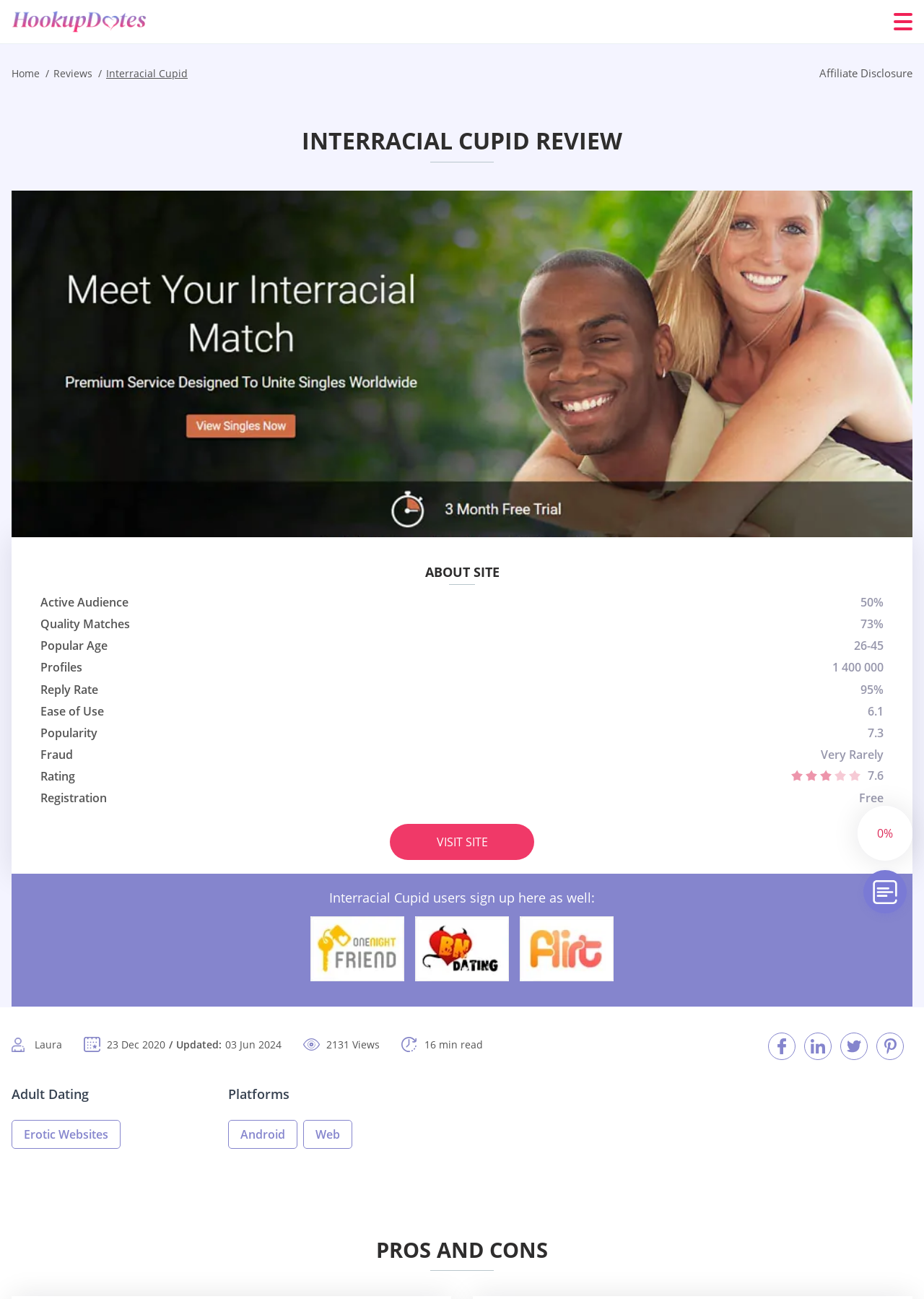What is the name of the dating site being reviewed?
Using the visual information, reply with a single word or short phrase.

Interracial Cupid